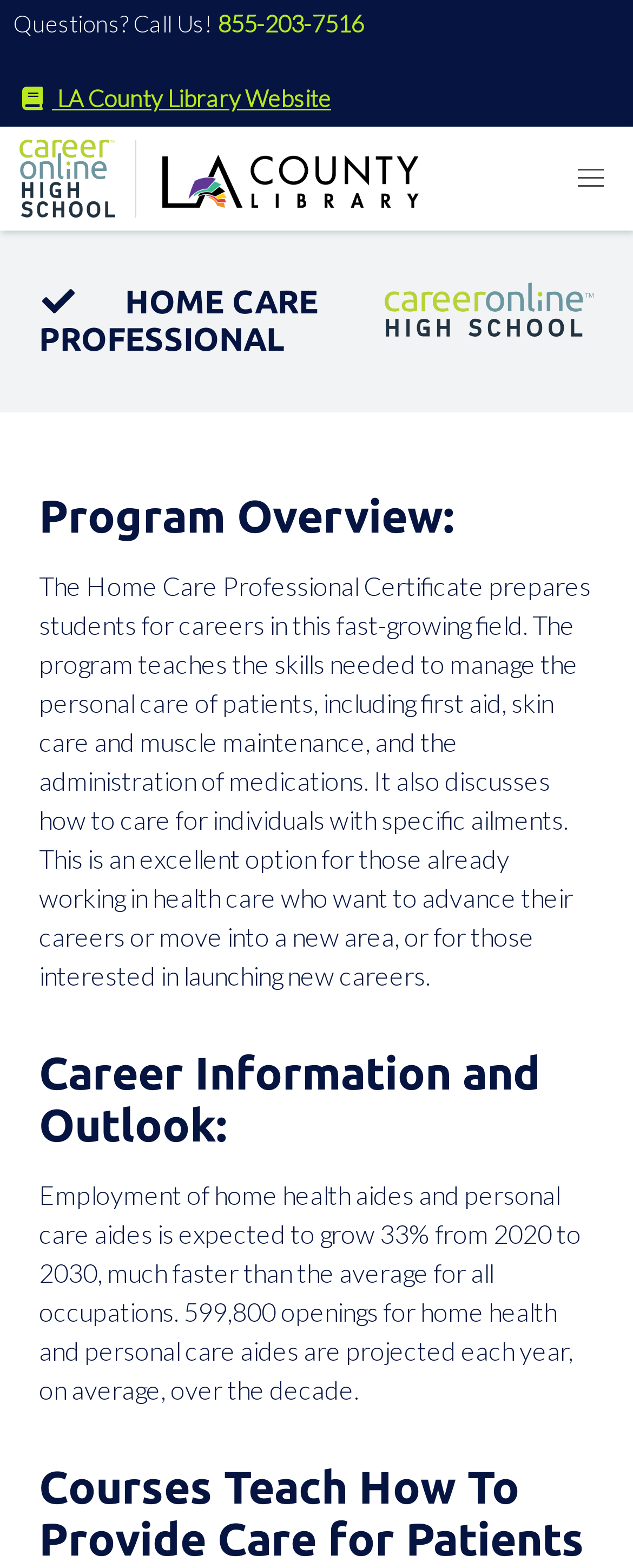What is the phone number to call for questions?
Please provide an in-depth and detailed response to the question.

I found the phone number by looking at the top of the webpage, where it says 'Questions? Call Us!' and provides the phone number '855-203-7516' as a link.